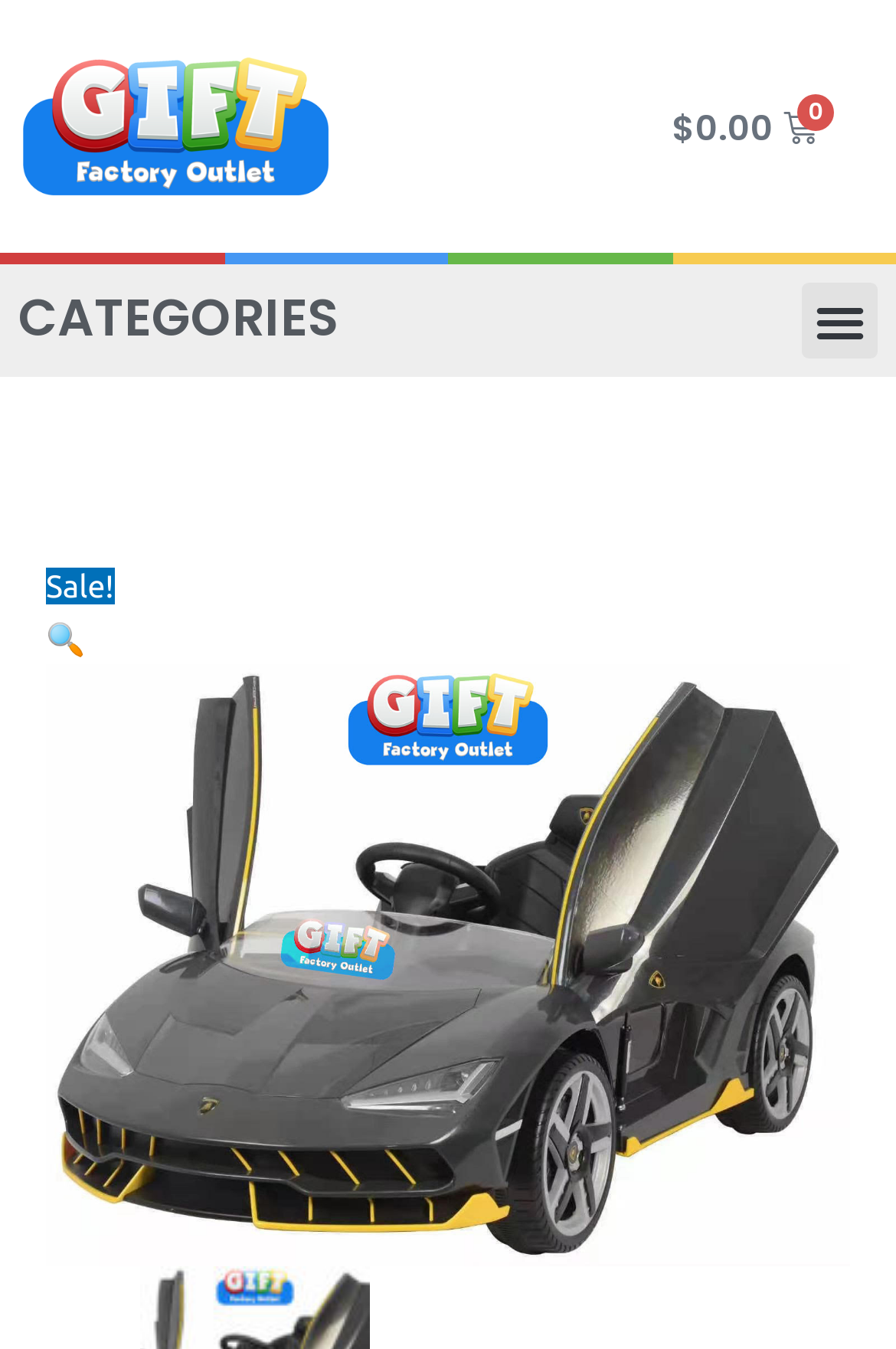Identify and provide the text of the main header on the webpage.

Official Licensed Lamborghini Ride-On for Children